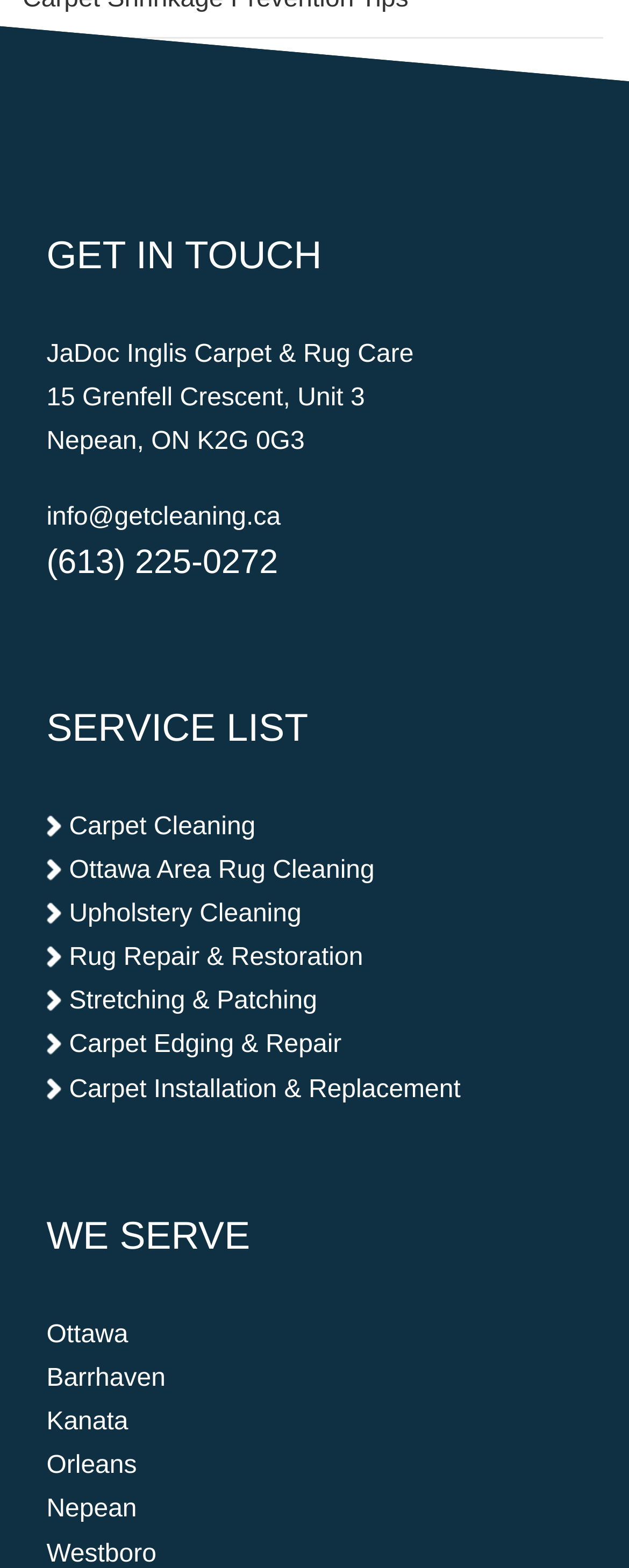Find the bounding box coordinates for the UI element whose description is: "Stretching & Patching". The coordinates should be four float numbers between 0 and 1, in the format [left, top, right, bottom].

[0.11, 0.63, 0.505, 0.648]